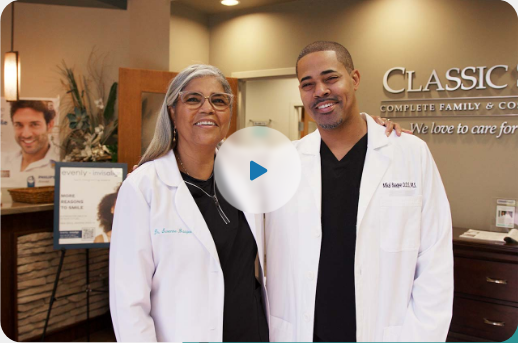What is visible to the left of Dr. Susanne Baaqee and her son?
Refer to the image and offer an in-depth and detailed answer to the question.

Behind Dr. Susanne Baaqee and her son is a stylish, welcoming dental office interior, and a promotional display for Invisalign treatment is visible to the left, indicating their expertise in modern dental solutions.